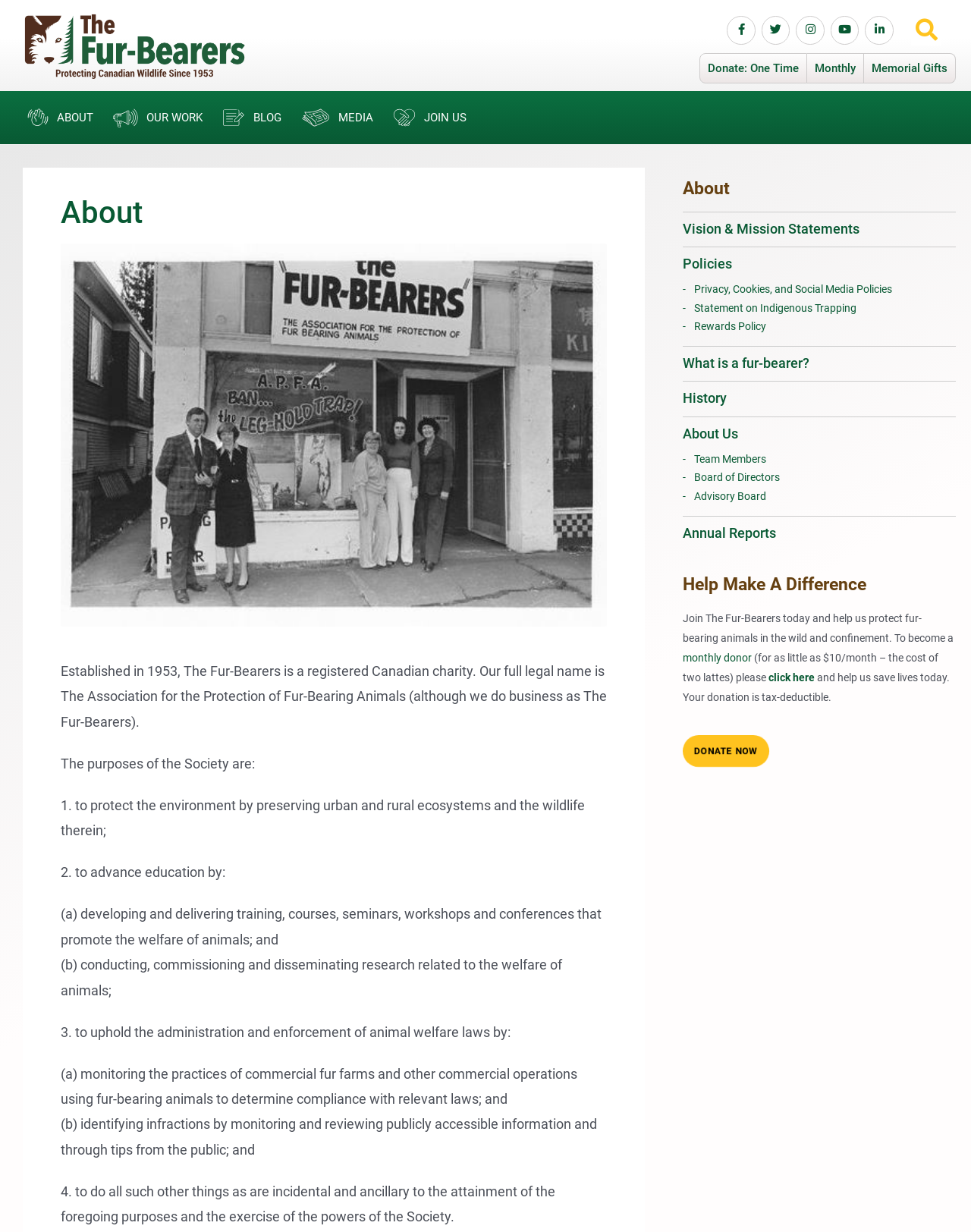Answer the following query with a single word or phrase:
What is the name of the charity?

The Fur-Bearers